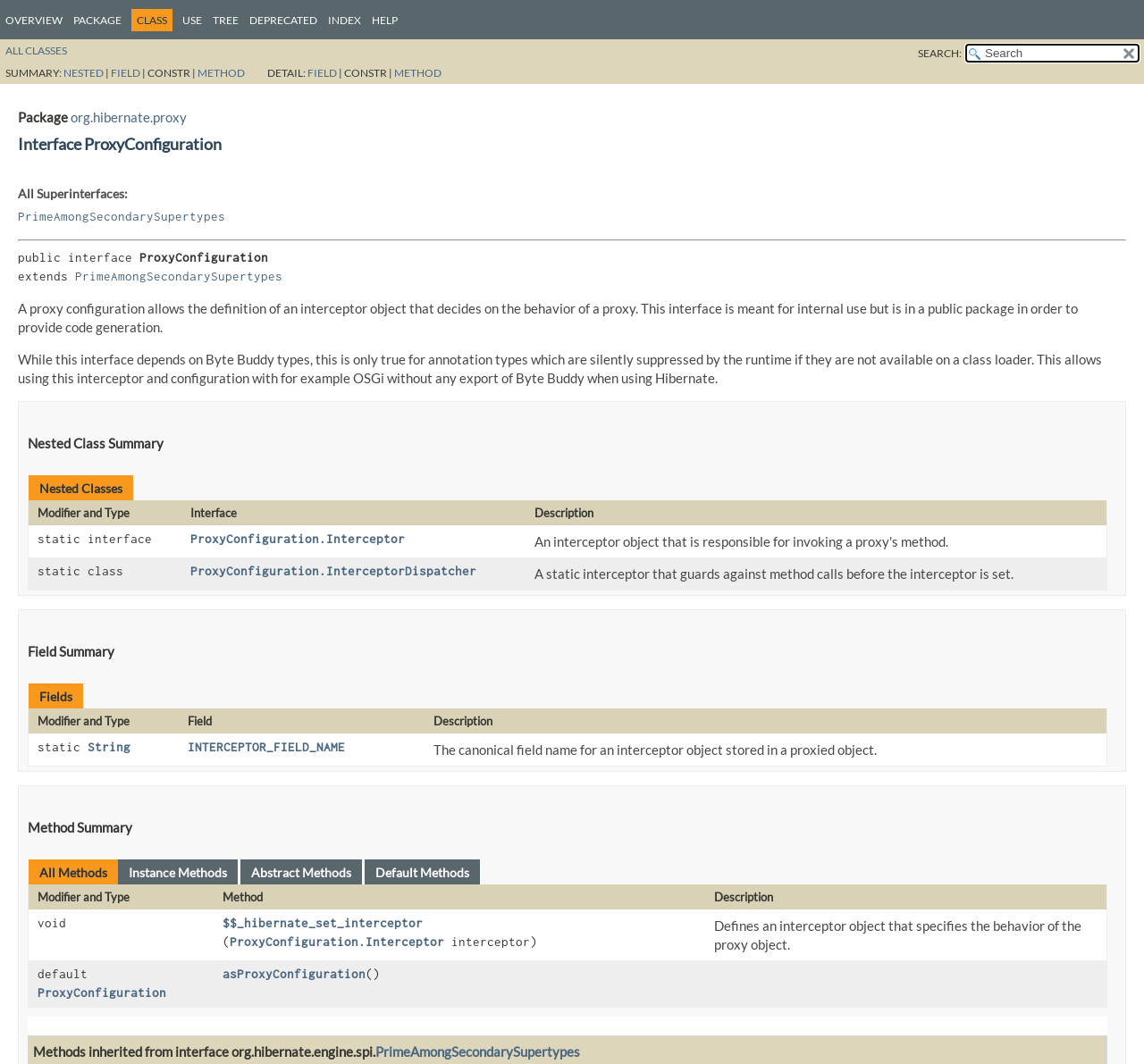Locate the bounding box coordinates of the clickable area needed to fulfill the instruction: "Search for classes".

[0.844, 0.041, 0.996, 0.058]